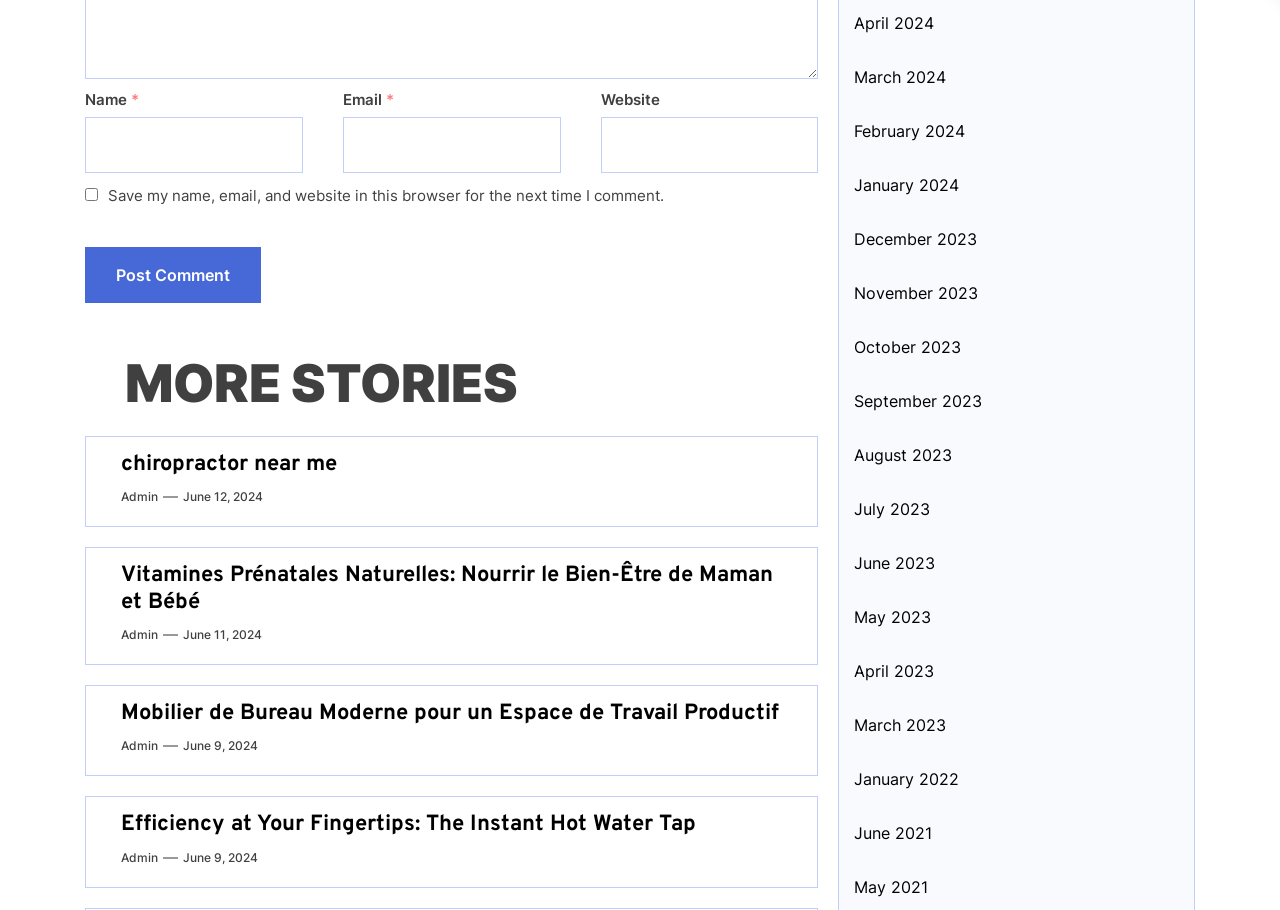Identify the bounding box for the described UI element: "parent_node: Name * name="author"".

[0.066, 0.128, 0.237, 0.19]